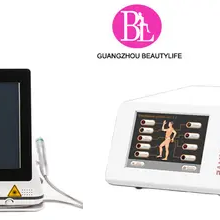What type of applications is the device designed for? Please answer the question using a single word or phrase based on the image.

Therapeutic and beauty